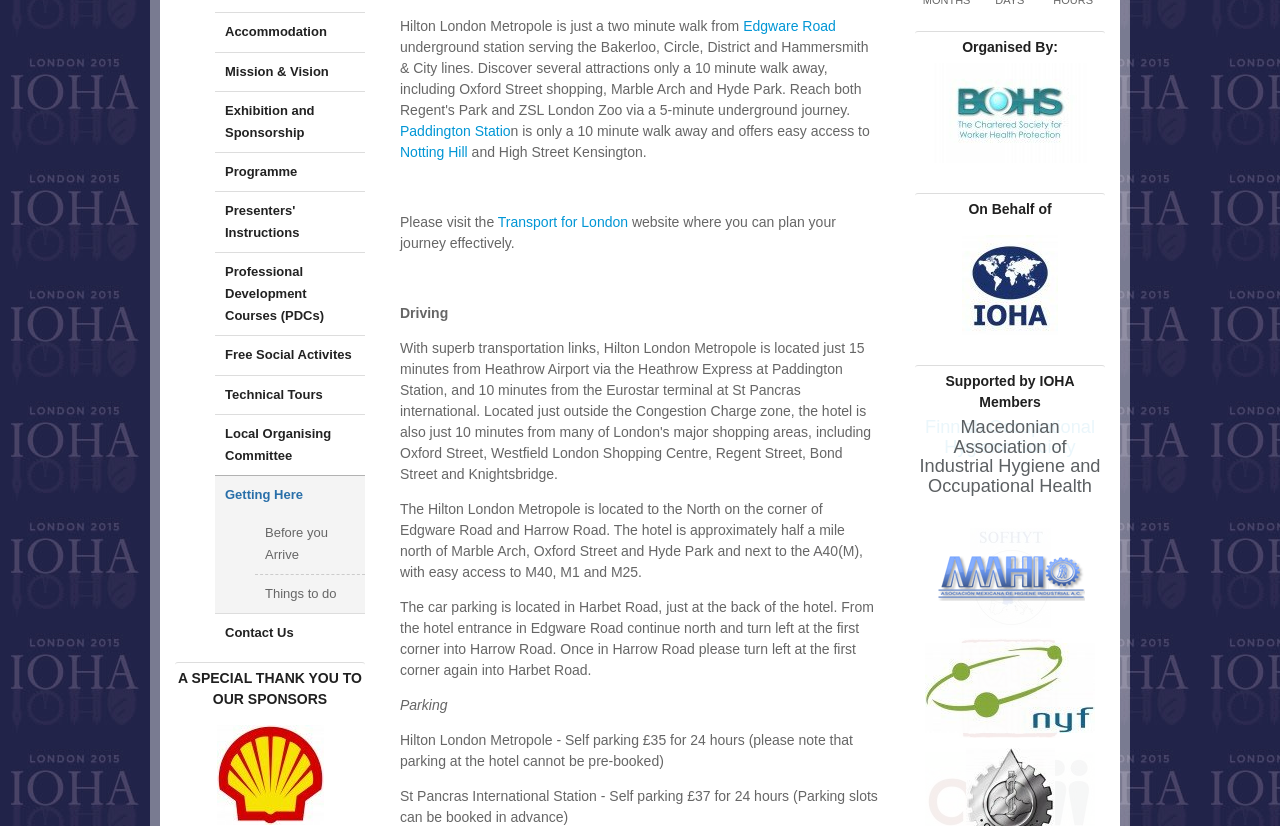From the screenshot, find the bounding box of the UI element matching this description: "title="View more information on BOHS"". Supply the bounding box coordinates in the form [left, top, right, bottom], each a float between 0 and 1.

[0.715, 0.076, 0.863, 0.197]